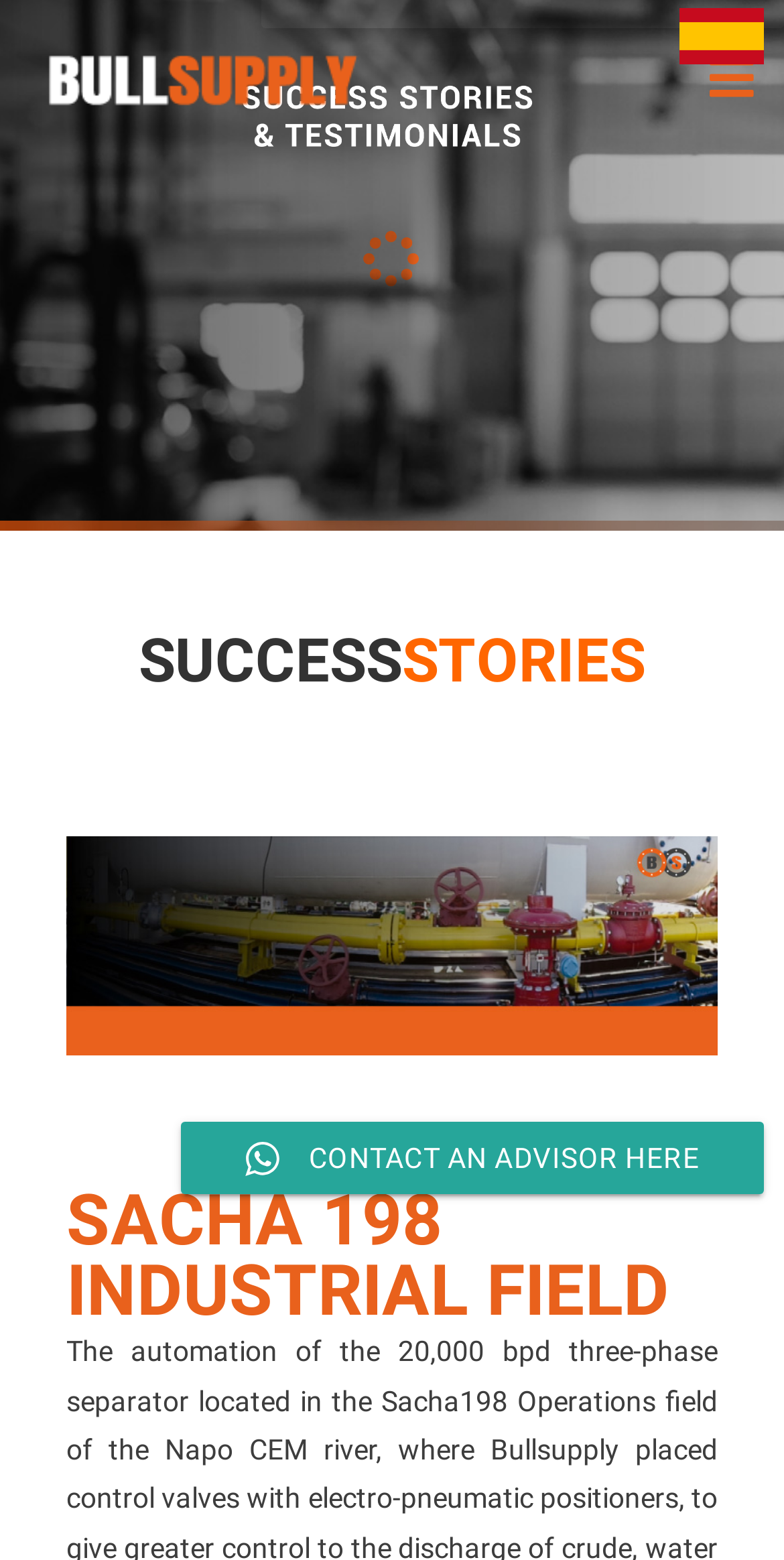Based on the image, give a detailed response to the question: What is the purpose of the link at the top-right corner?

The link at the top-right corner has an OCR text '' and an element description 'Open Menu', which suggests that it is used to open a menu or navigation.